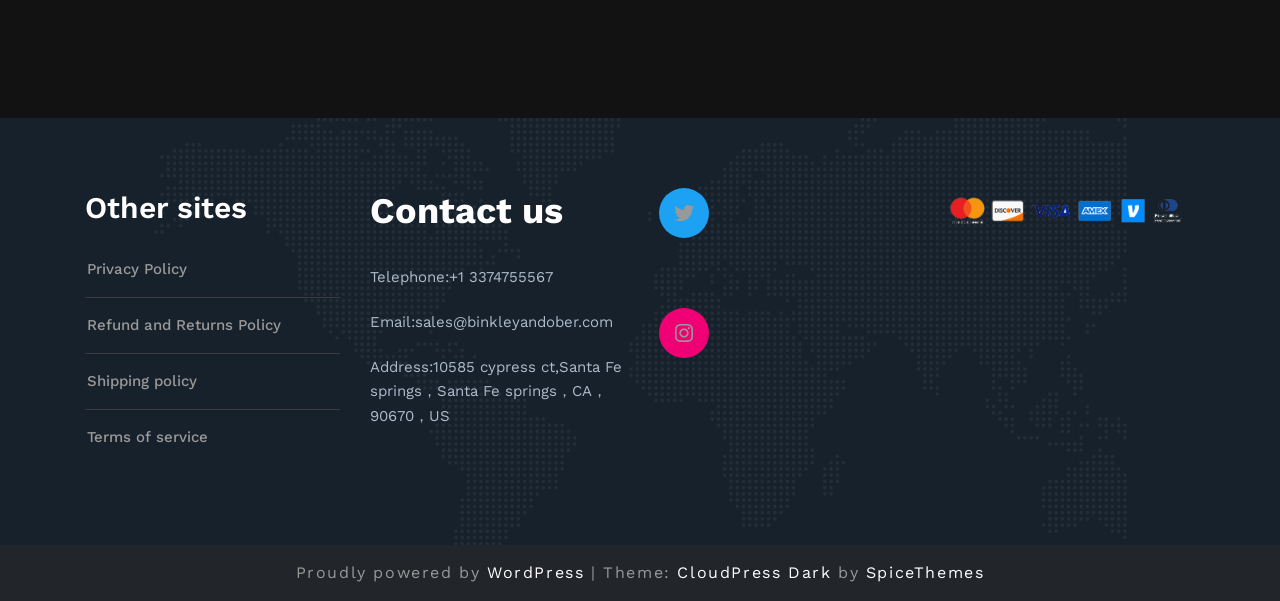Please identify the bounding box coordinates of the element I need to click to follow this instruction: "Check refund and returns policy".

[0.068, 0.526, 0.22, 0.555]